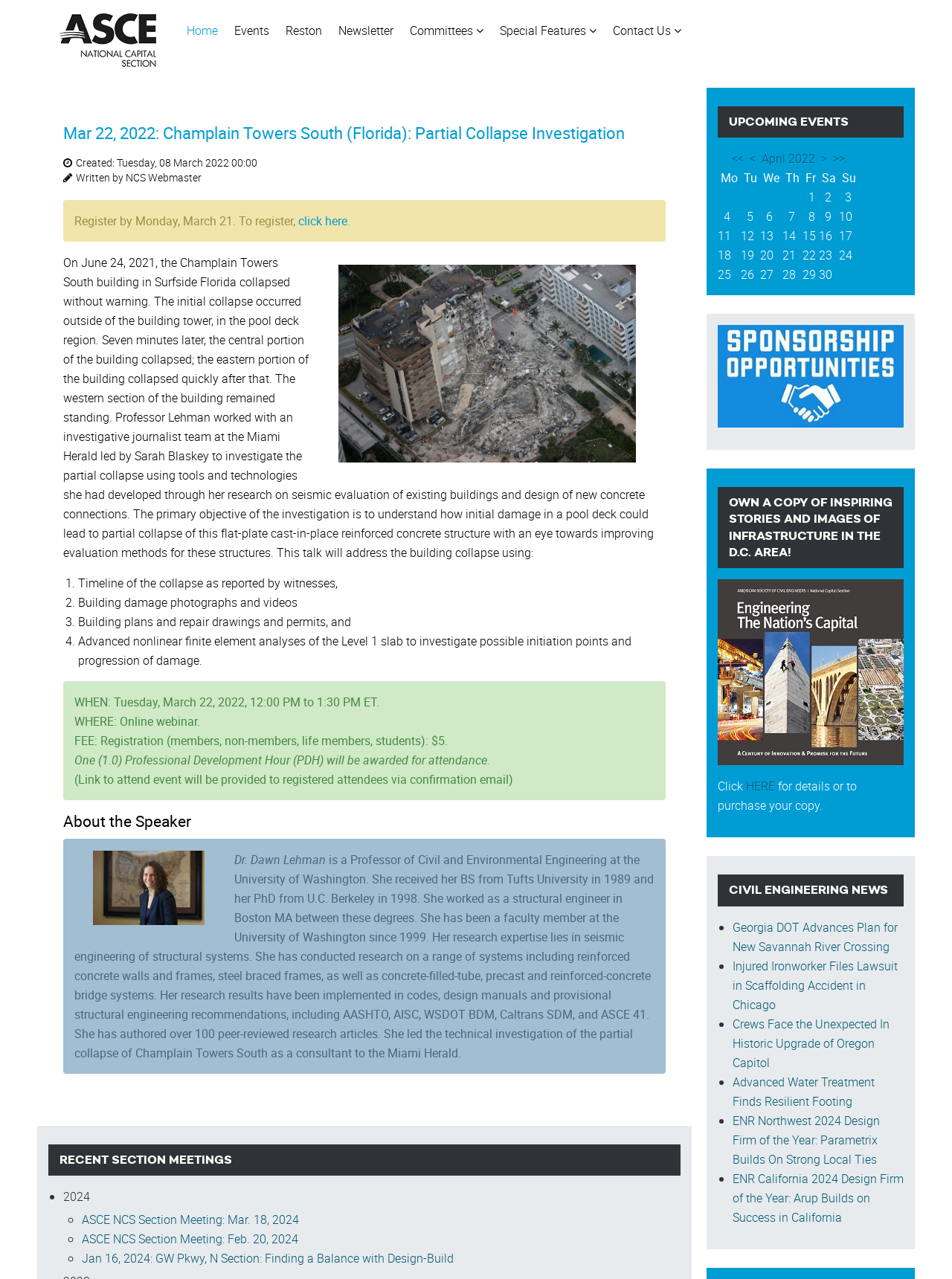Locate the bounding box coordinates of the area you need to click to fulfill this instruction: 'click Home'. The coordinates must be in the form of four float numbers ranging from 0 to 1: [left, top, right, bottom].

[0.188, 0.001, 0.237, 0.047]